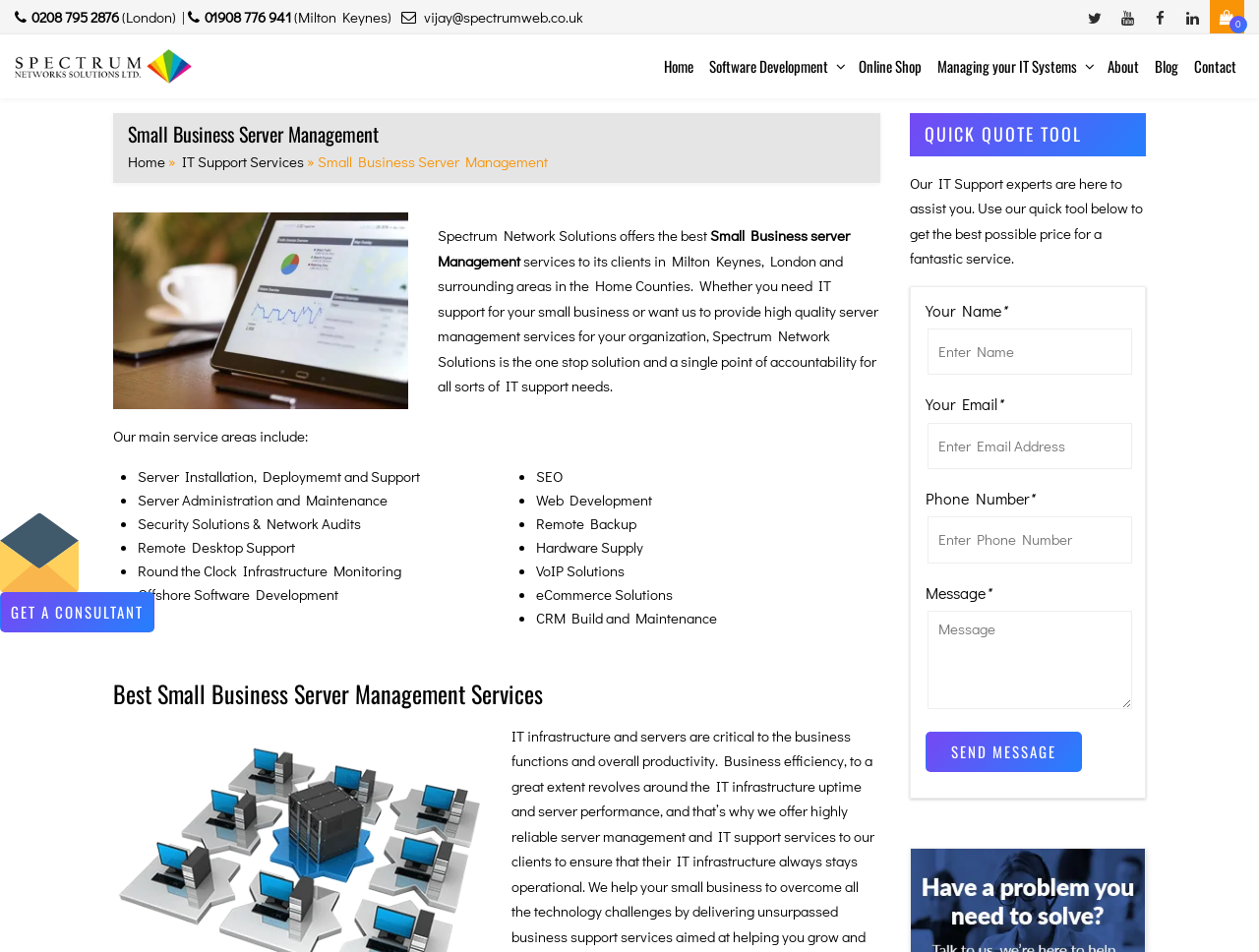Find the bounding box coordinates of the clickable region needed to perform the following instruction: "Fill in the contact form". The coordinates should be provided as four float numbers between 0 and 1, i.e., [left, top, right, bottom].

[0.735, 0.312, 0.898, 0.827]